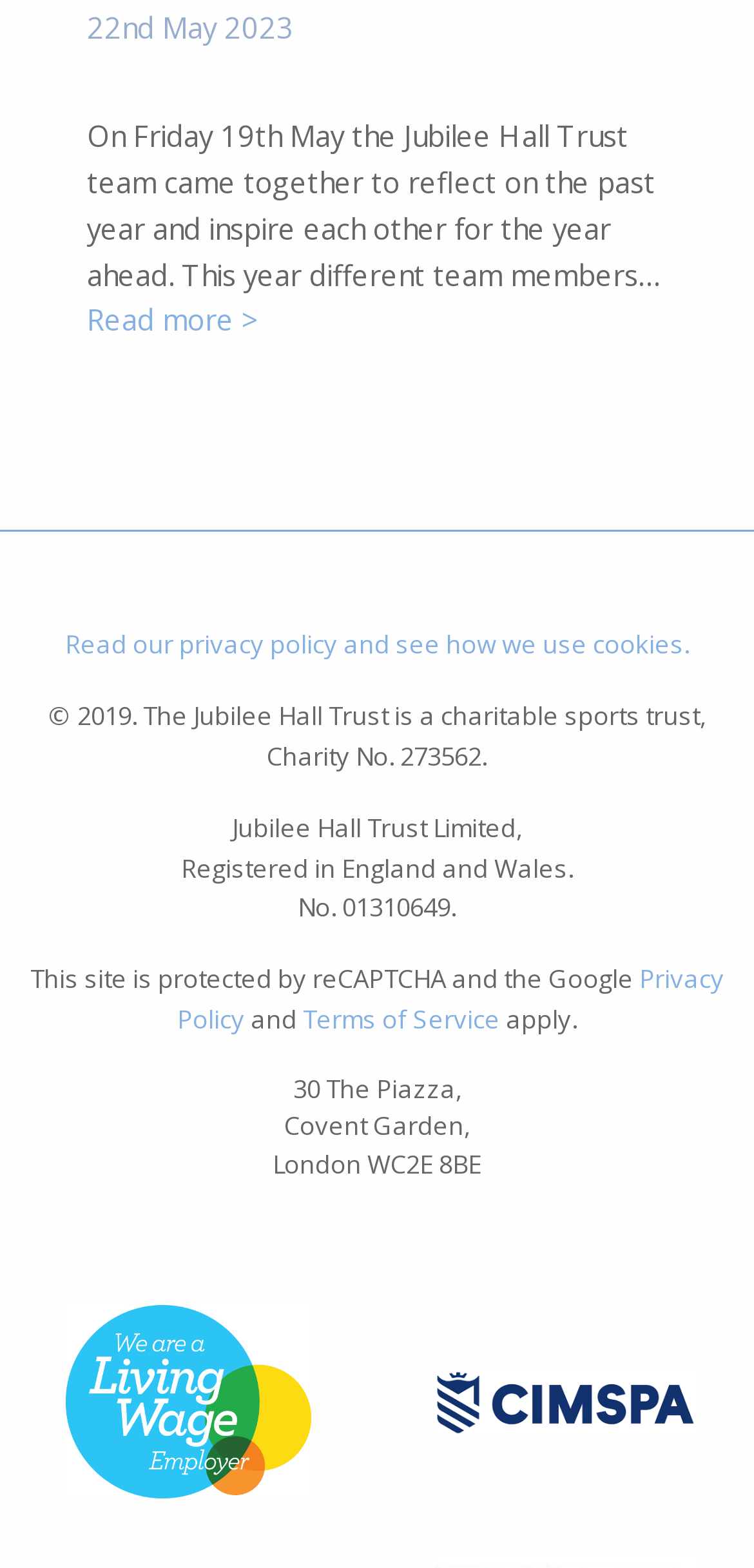What is the name of the trust mentioned?
Provide an in-depth and detailed explanation in response to the question.

The name of the trust mentioned on the webpage is 'Jubilee Hall Trust', which is a charitable sports trust.